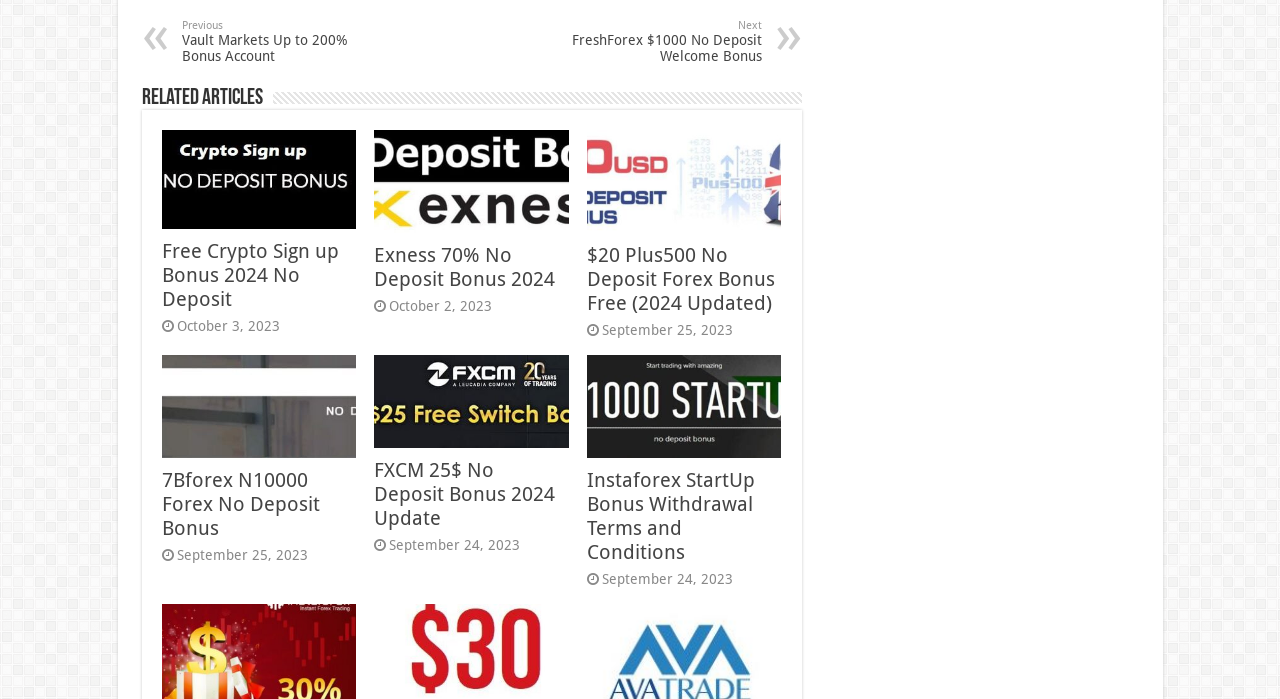Determine the bounding box coordinates for the UI element matching this description: "Health & Care".

None